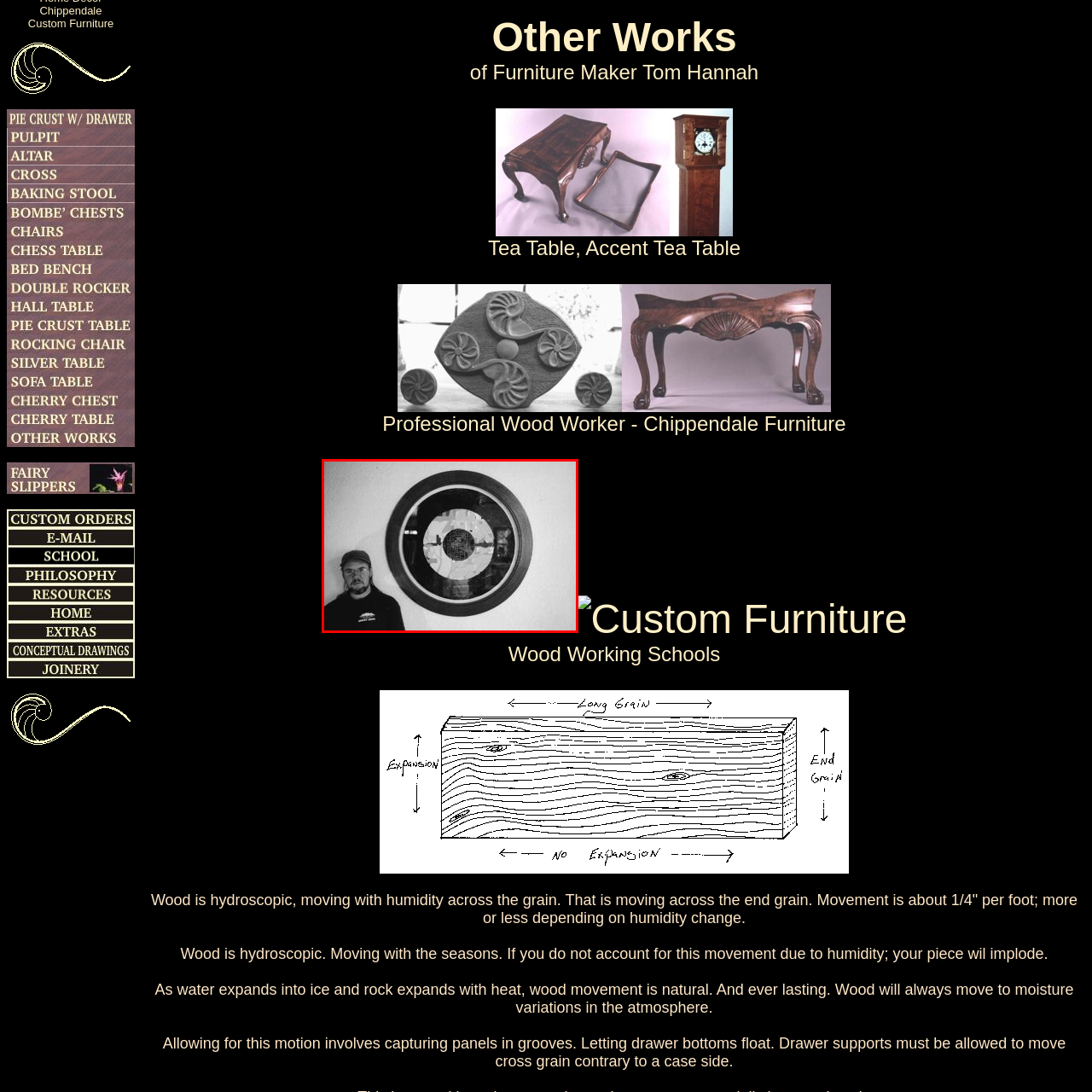Direct your attention to the image enclosed by the red boundary, What is the man wearing? 
Answer concisely using a single word or phrase.

Black T-shirt